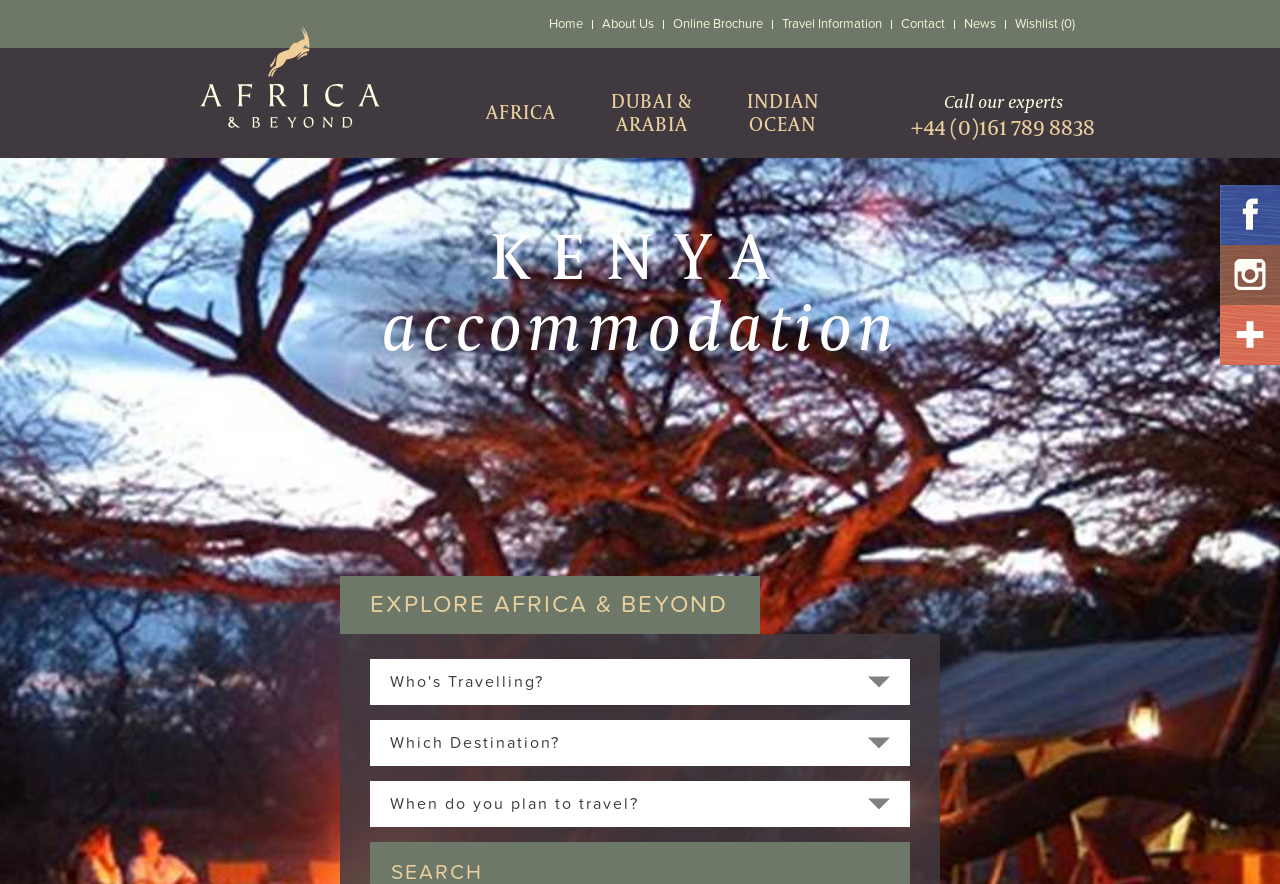Using the description: "parent_node: Who's Travelling? value="SEARCH"", identify the bounding box of the corresponding UI element in the screenshot.

[0.289, 0.926, 0.711, 0.995]